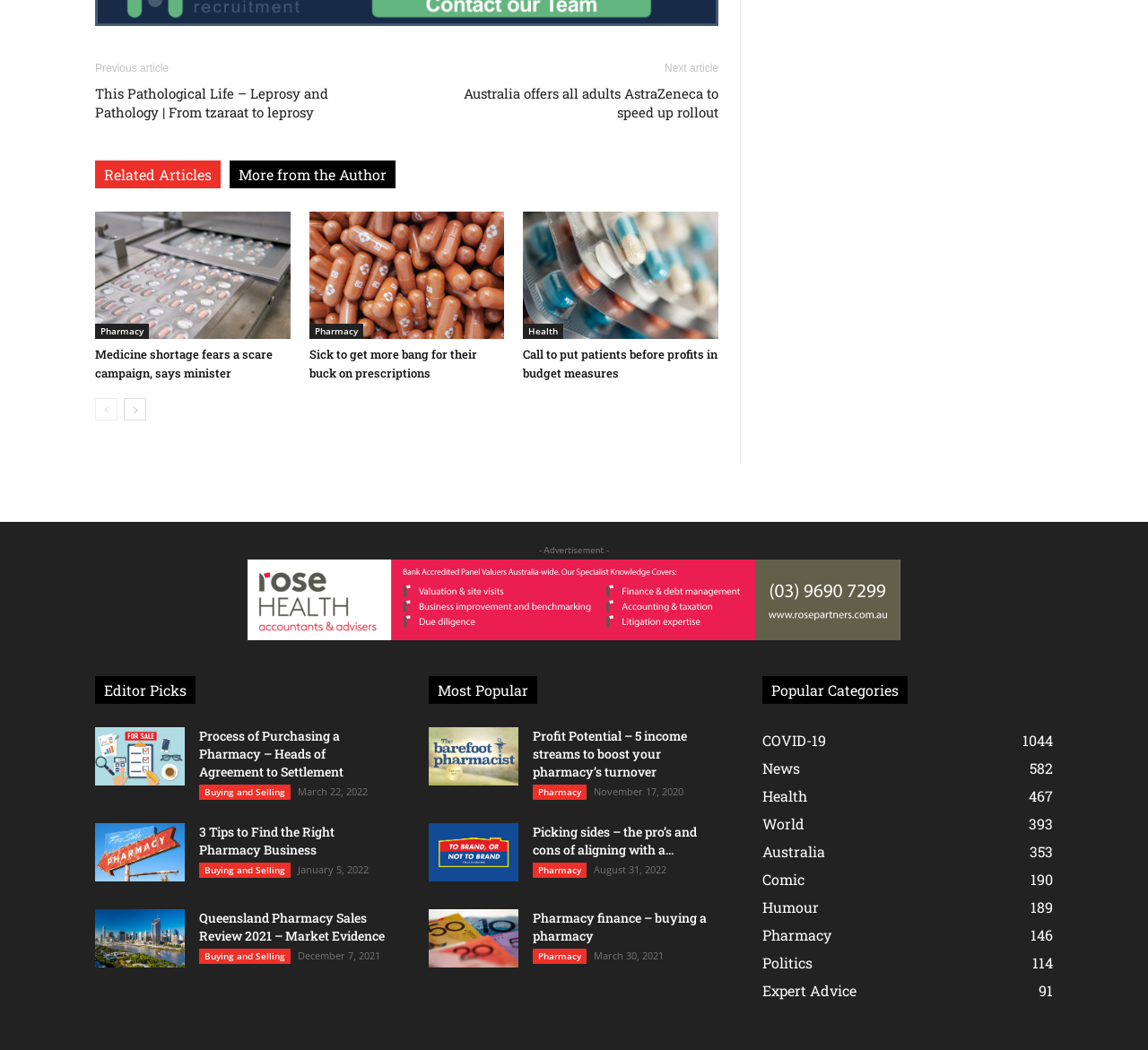Point out the bounding box coordinates of the section to click in order to follow this instruction: "Go to the 'Pharmacy' category".

[0.664, 0.749, 0.703, 0.766]